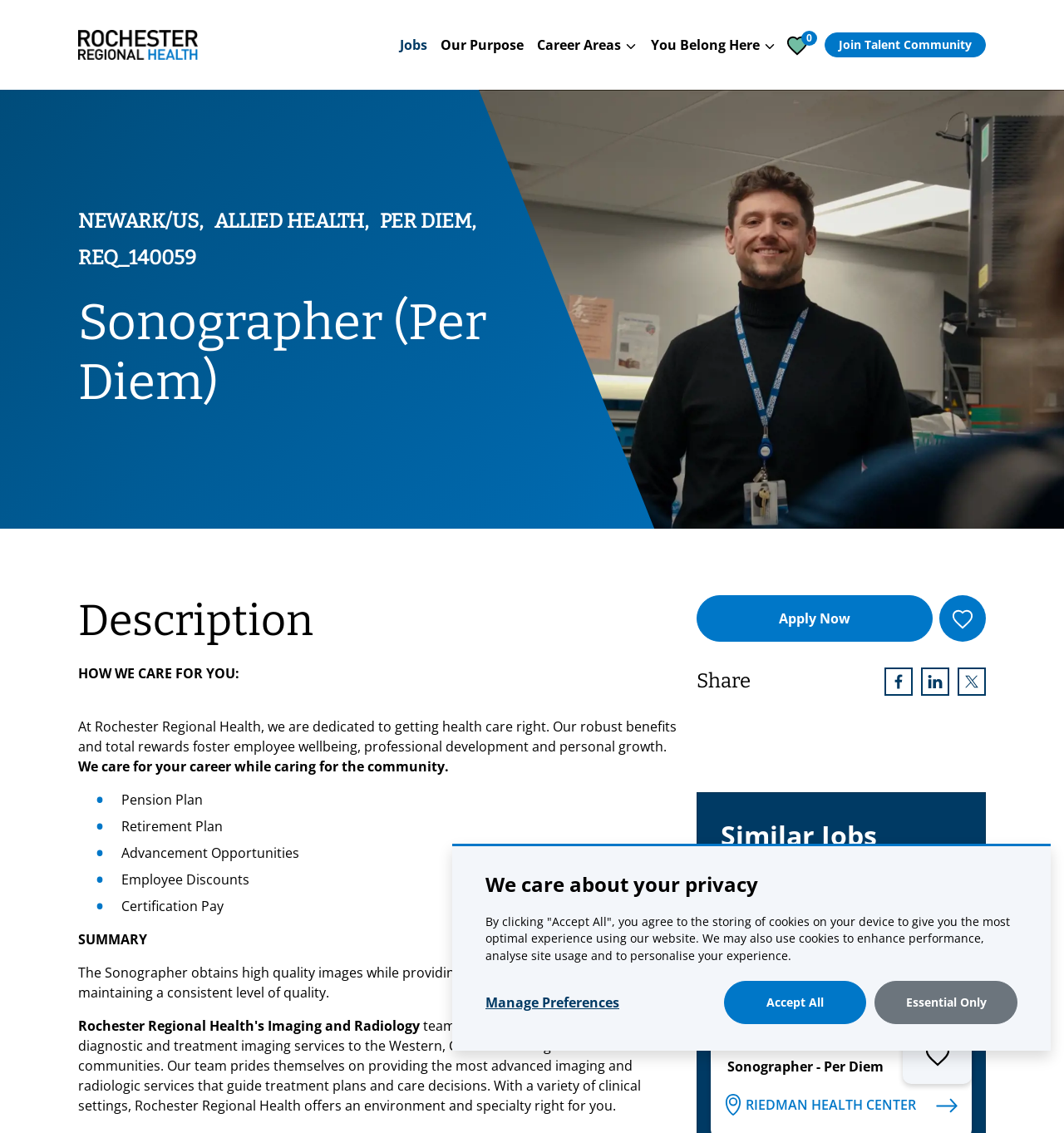Could you identify the text that serves as the heading for this webpage?

Sonographer (Per Diem)